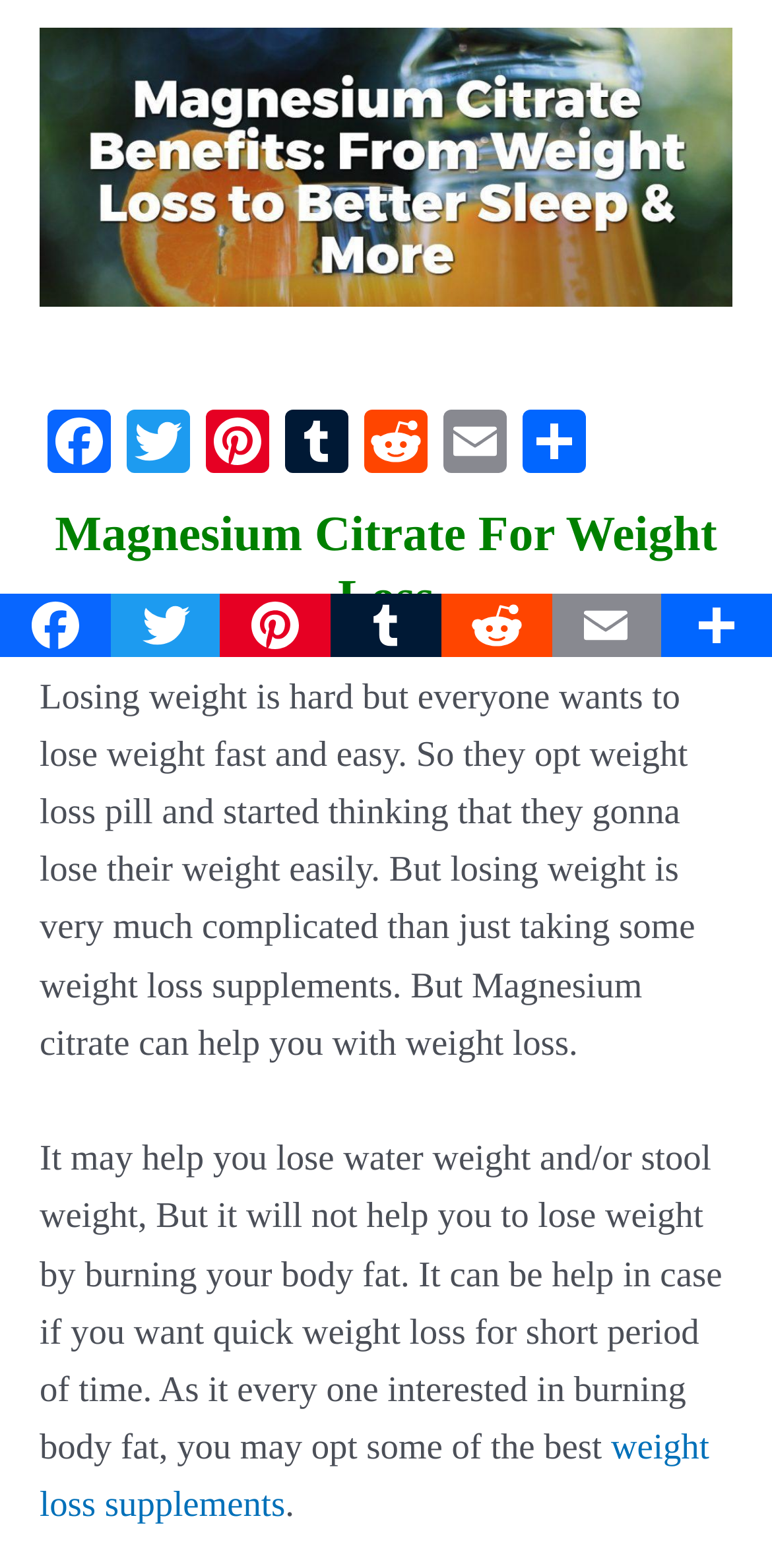For the element described, predict the bounding box coordinates as (top-left x, top-left y, bottom-right x, bottom-right y). All values should be between 0 and 1. Element description: title="Facebook"

[0.051, 0.262, 0.154, 0.302]